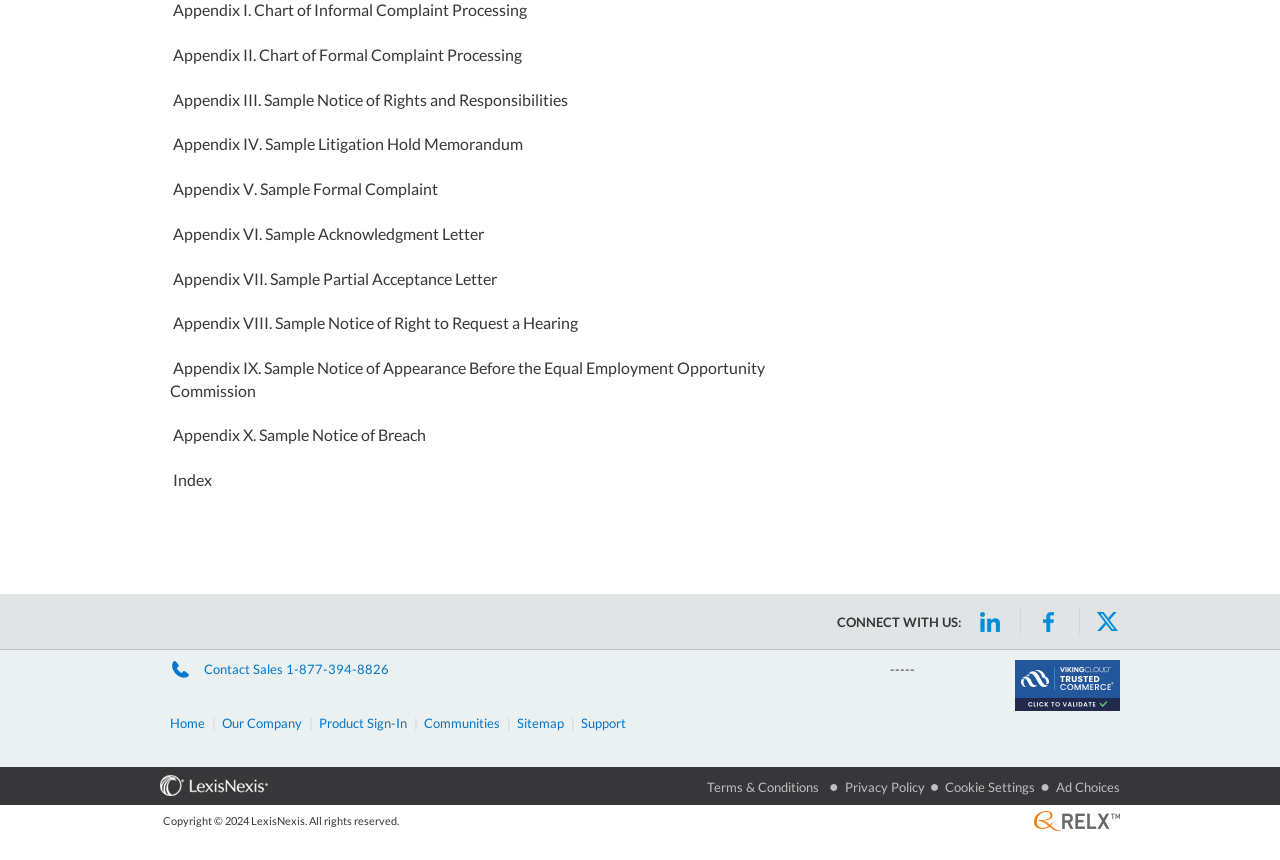Find and indicate the bounding box coordinates of the region you should select to follow the given instruction: "View Terms & Conditions".

[0.552, 0.904, 0.64, 0.925]